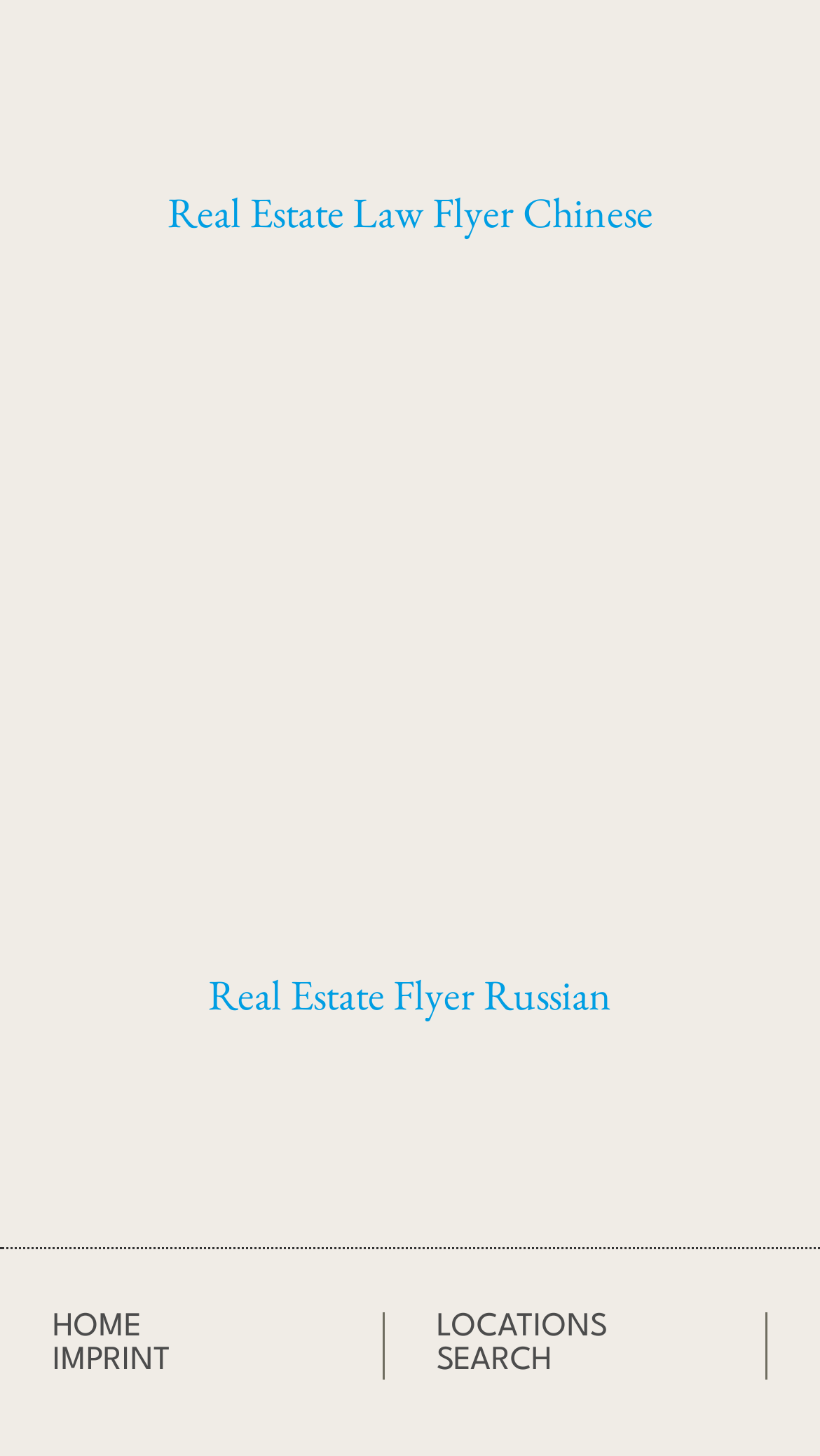Predict the bounding box coordinates for the UI element described as: "Uncategorized". The coordinates should be four float numbers between 0 and 1, presented as [left, top, right, bottom].

None